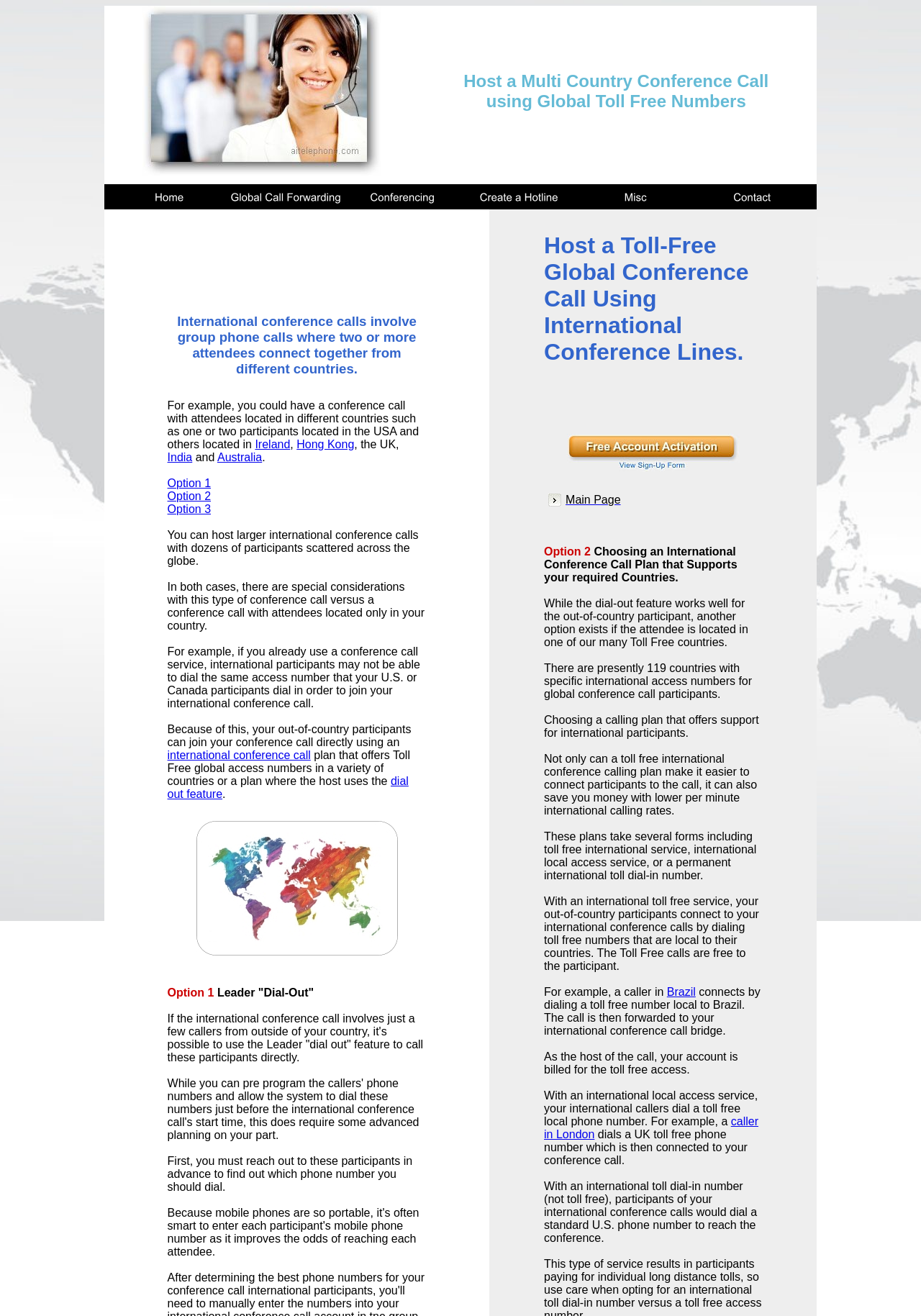Find the bounding box coordinates for the area you need to click to carry out the instruction: "Click on 'View Expanded Plan Sign Up'". The coordinates should be four float numbers between 0 and 1, indicated as [left, top, right, bottom].

[0.615, 0.352, 0.803, 0.36]